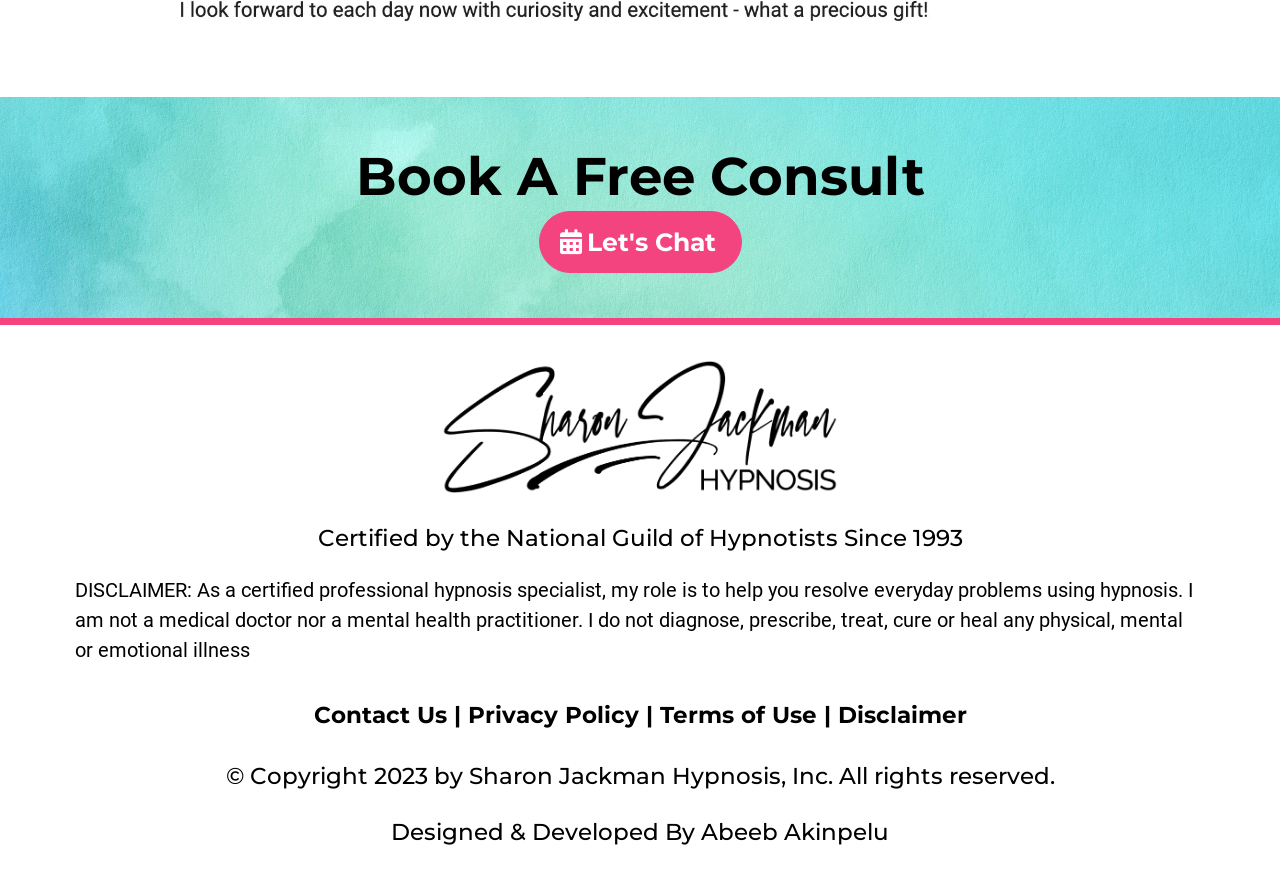What is the name of the developer of the website?
Please provide a single word or phrase as your answer based on the image.

Abeeb Akinpelu